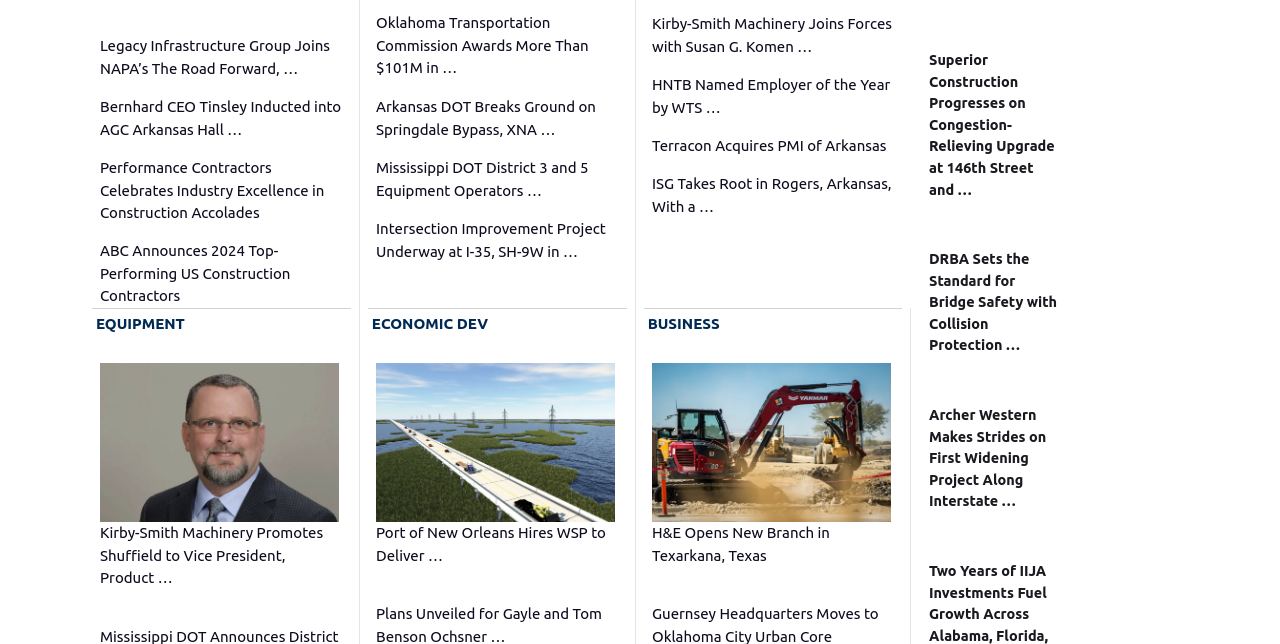What is the topic of the webpage?
Examine the webpage screenshot and provide an in-depth answer to the question.

Based on the links and images on the webpage, it appears to be a news website focused on the construction industry, with articles about infrastructure projects, company announcements, and industry awards.